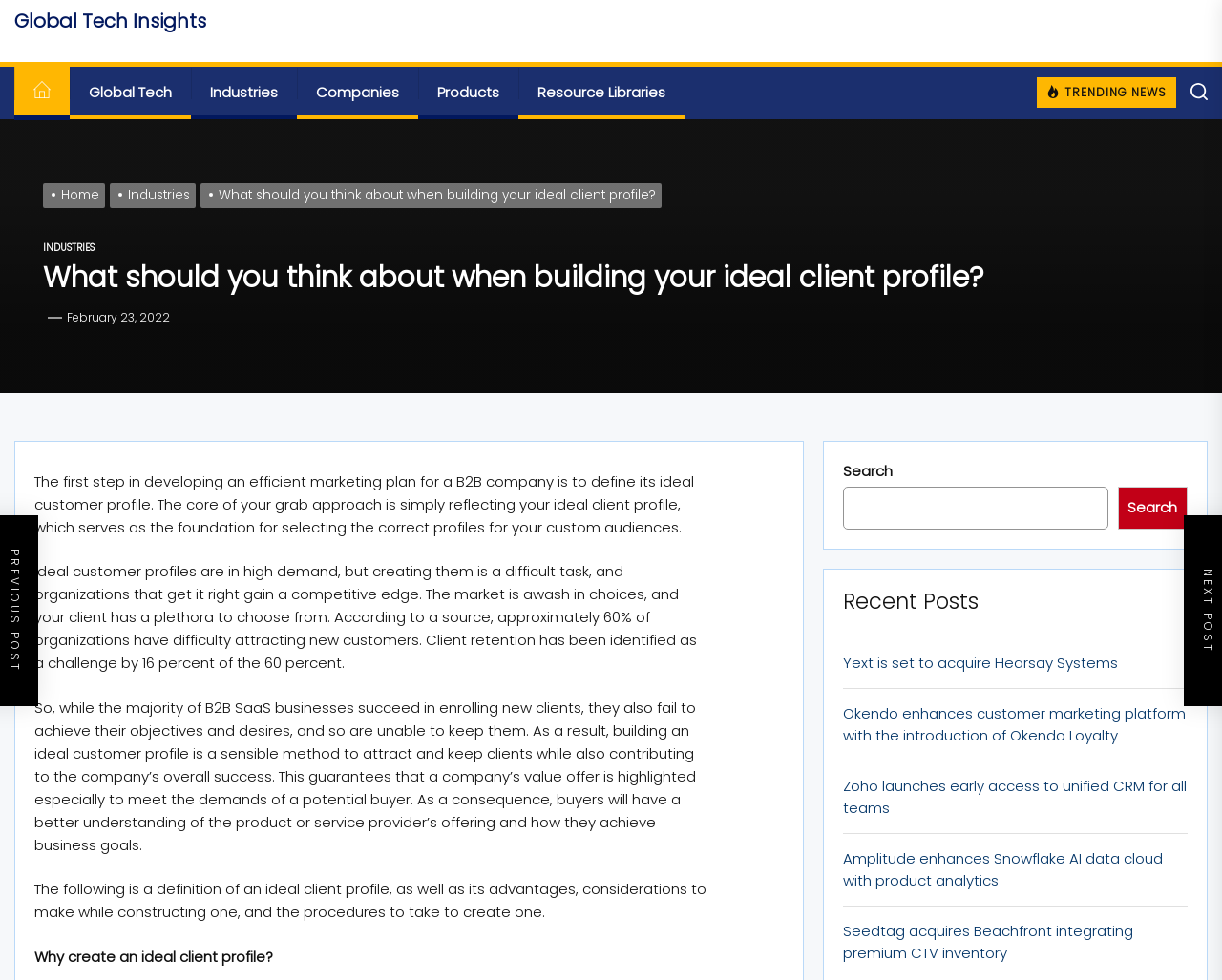Highlight the bounding box coordinates of the element you need to click to perform the following instruction: "Read the 'What should you think about when building your ideal client profile?' article."

[0.035, 0.266, 0.965, 0.301]